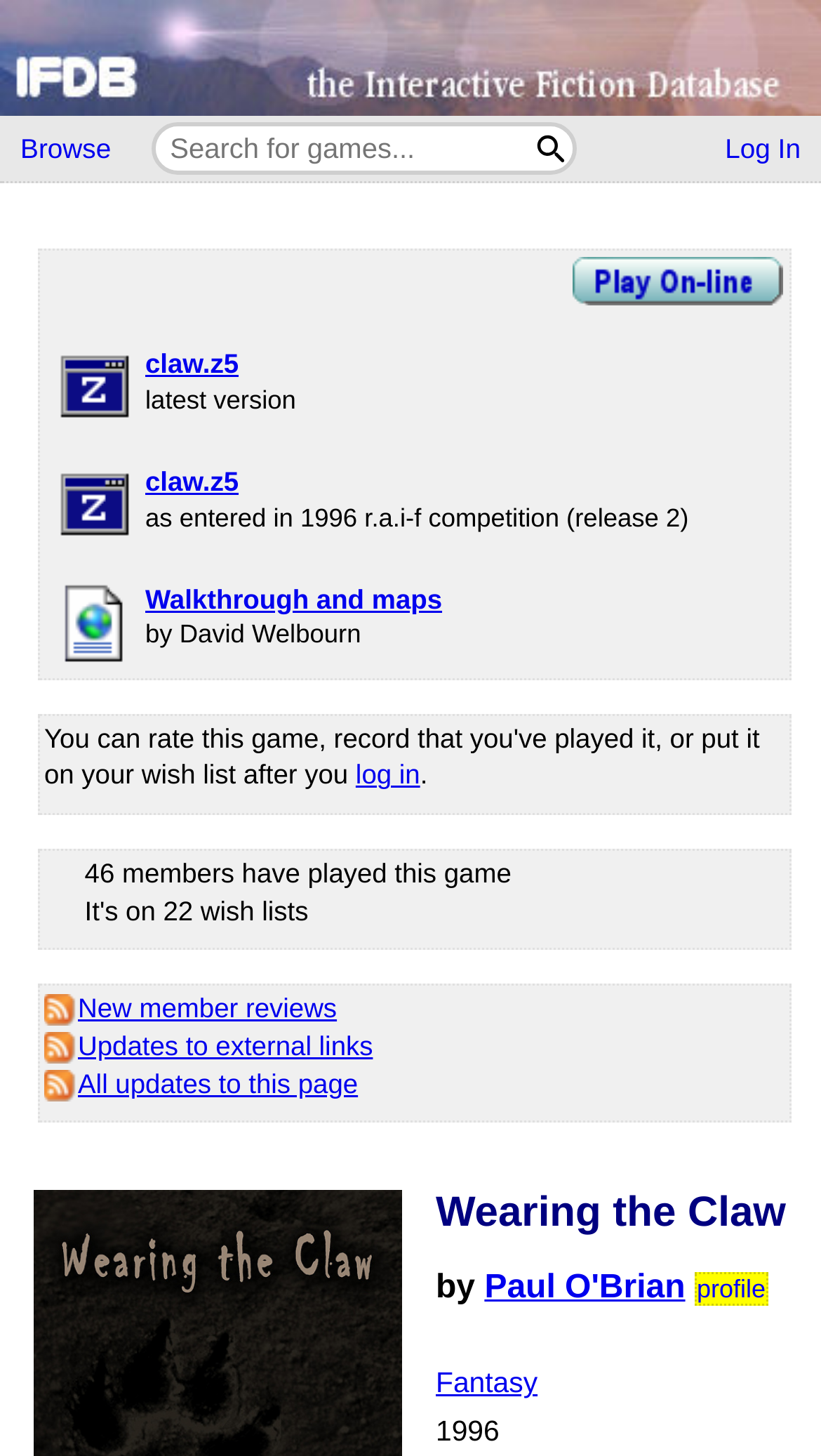Using the provided element description "New member reviews", determine the bounding box coordinates of the UI element.

[0.054, 0.681, 0.41, 0.703]